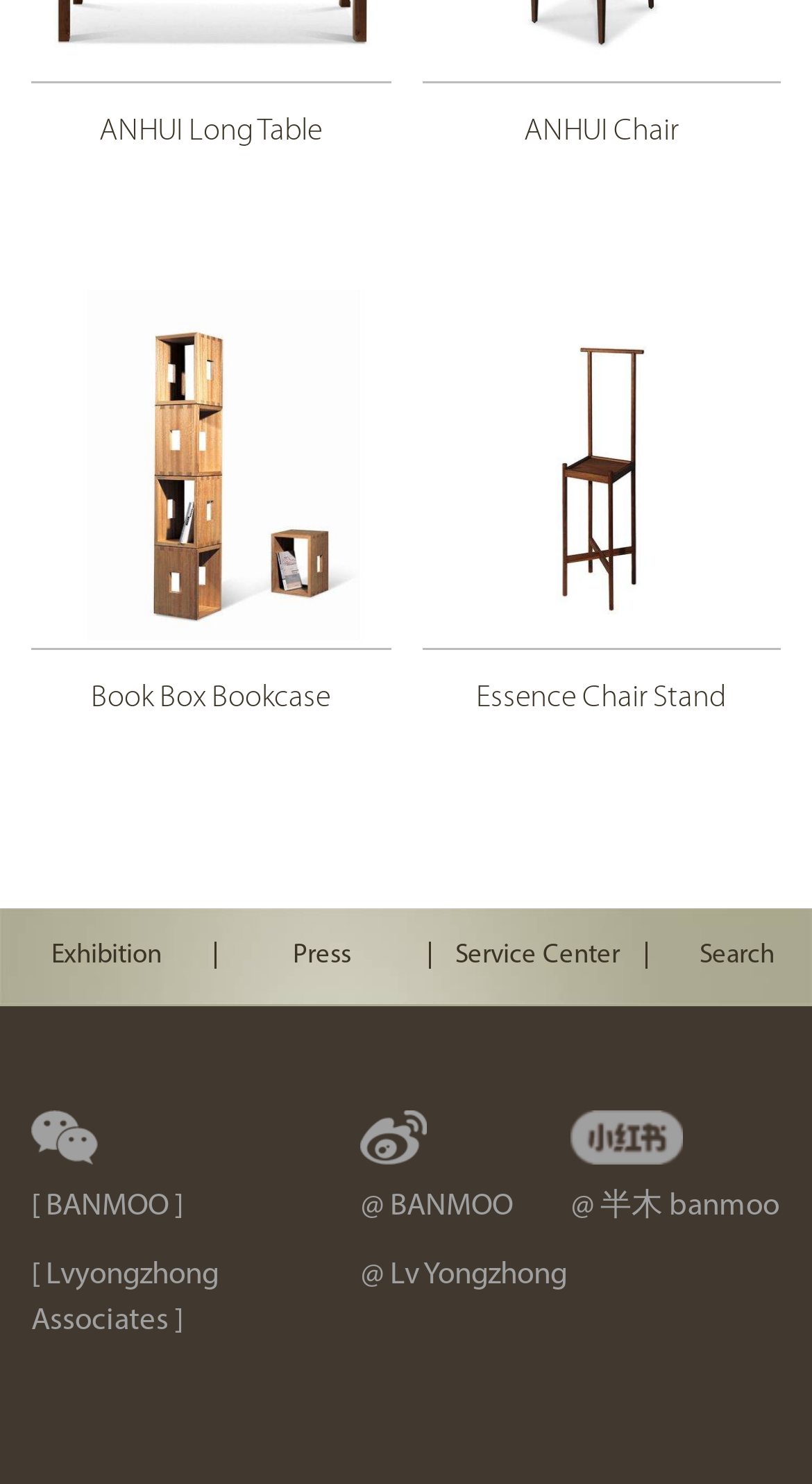What is the name of the chair stand?
Respond to the question with a well-detailed and thorough answer.

The link element with the text 'Essence Chair Stand' is a chair stand, which is a type of furniture.